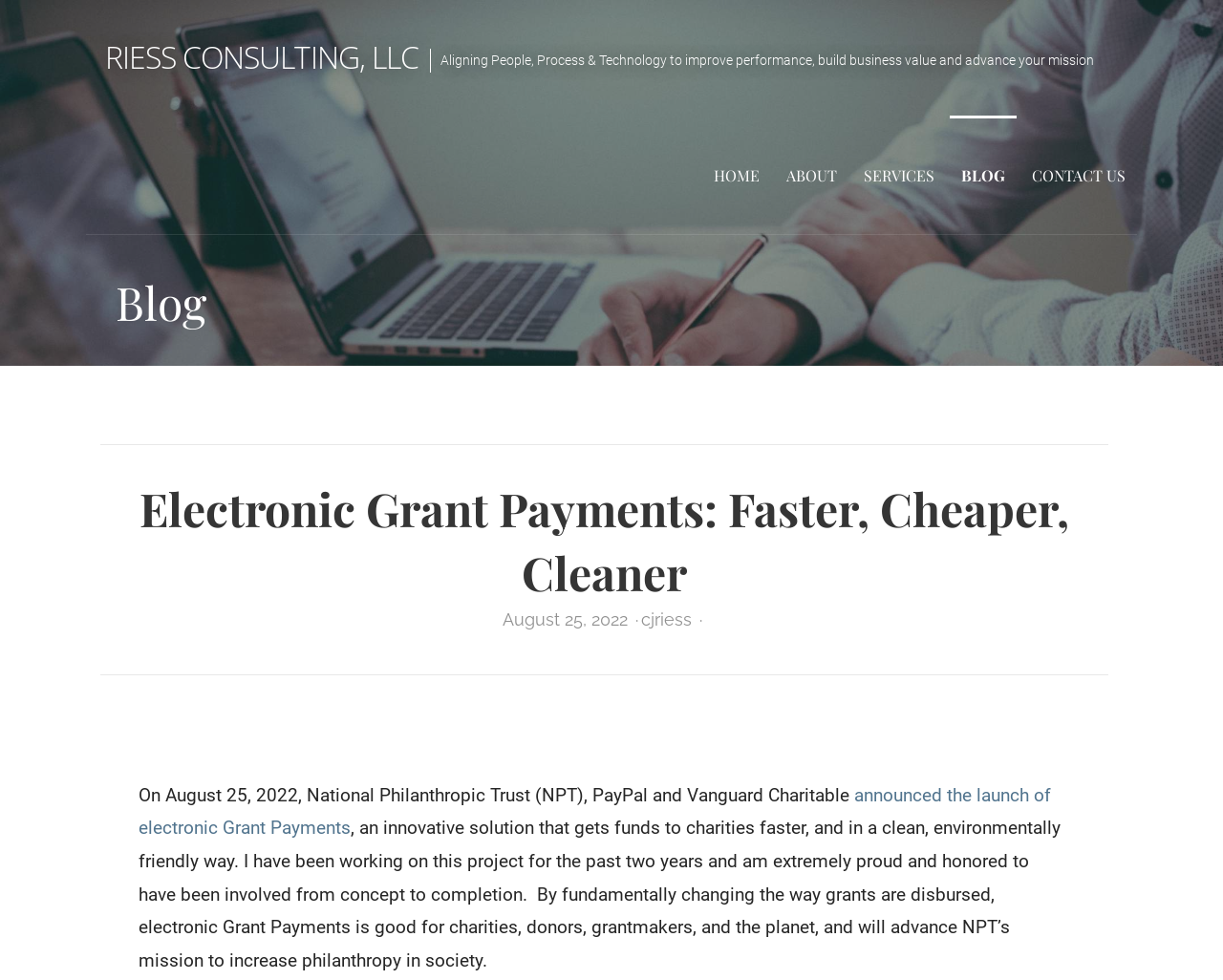Provide the bounding box coordinates of the HTML element described by the text: "Riess Consulting, LLC". The coordinates should be in the format [left, top, right, bottom] with values between 0 and 1.

[0.086, 0.037, 0.342, 0.079]